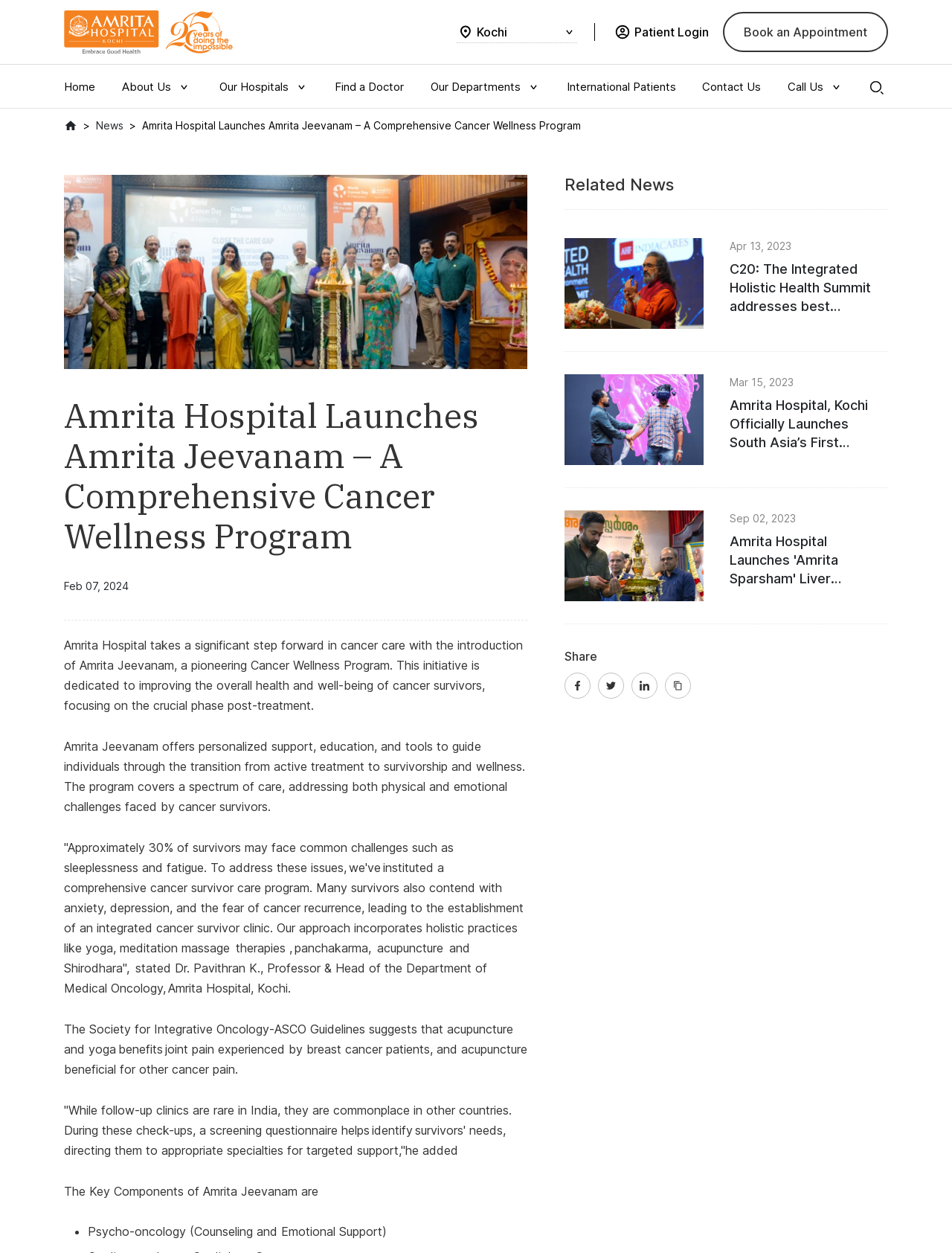Provide the bounding box coordinates in the format (top-left x, top-left y, bottom-right x, bottom-right y). All values are floating point numbers between 0 and 1. Determine the bounding box coordinate of the UI element described as: Book an Appointment

[0.759, 0.01, 0.933, 0.042]